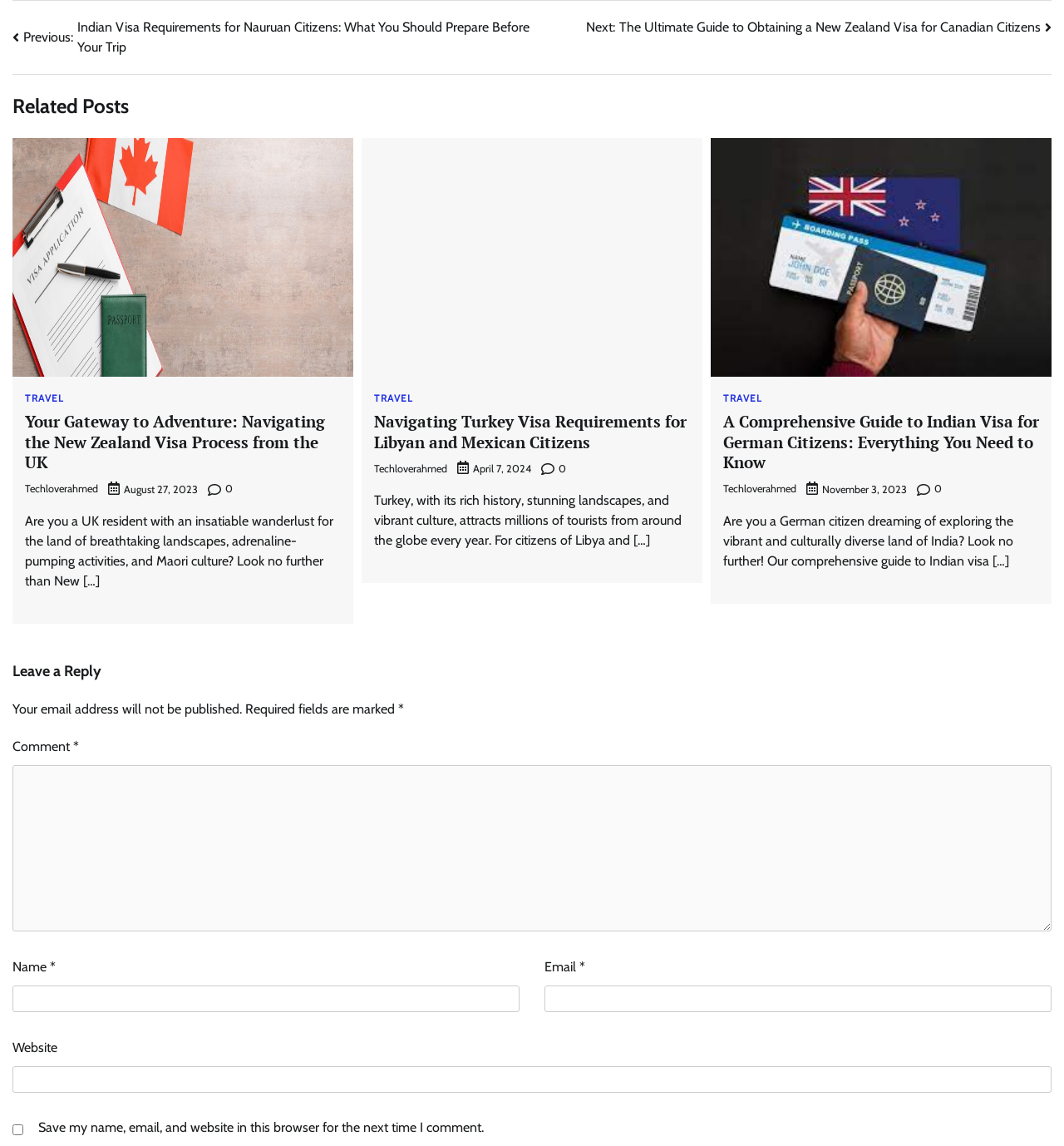Refer to the image and provide an in-depth answer to the question: 
What are the categories of the related posts?

The related posts are categorized under 'TRAVEL', which suggests that the website is focused on providing information and guides related to travel and tourism.